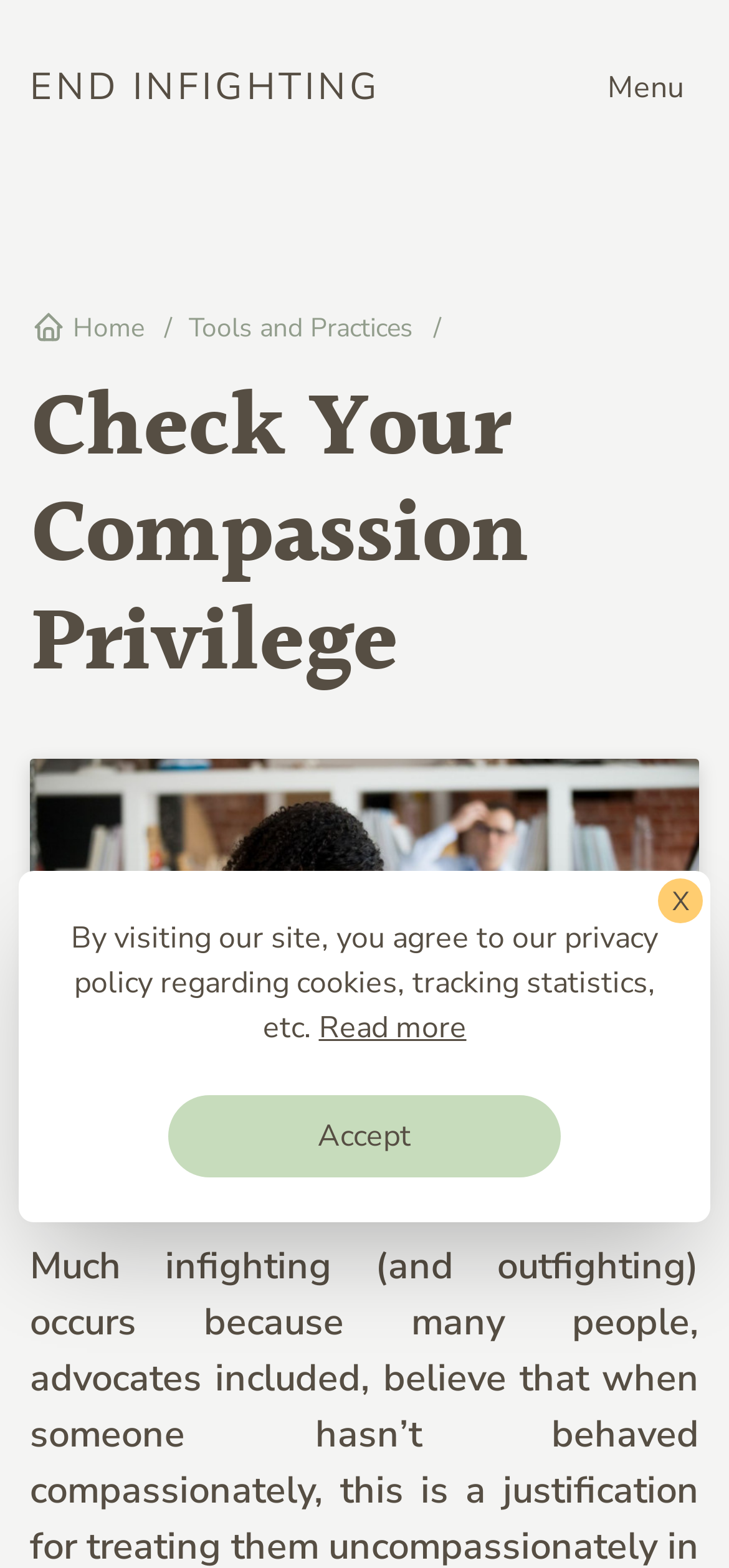What is the purpose of the button with an image?
Answer the question with a detailed and thorough explanation.

The button with an image is located at the top right corner of the webpage and has a bounding box of [0.833, 0.038, 0.938, 0.074]. It is labeled as 'Menu' and controls the mobile navigation, suggesting that it is used to access the menu on mobile devices.